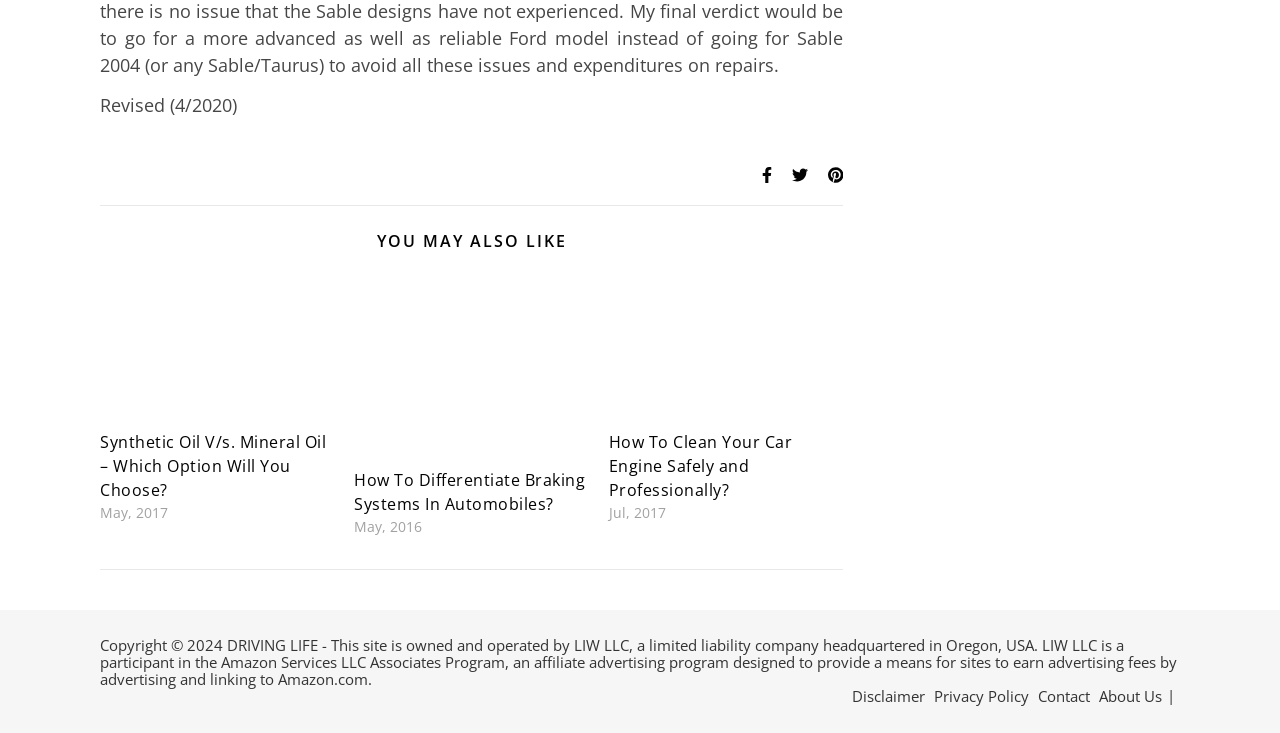Locate the bounding box coordinates of the area to click to fulfill this instruction: "Go to the About Us page". The bounding box should be presented as four float numbers between 0 and 1, in the order [left, top, right, bottom].

[0.859, 0.936, 0.908, 0.964]